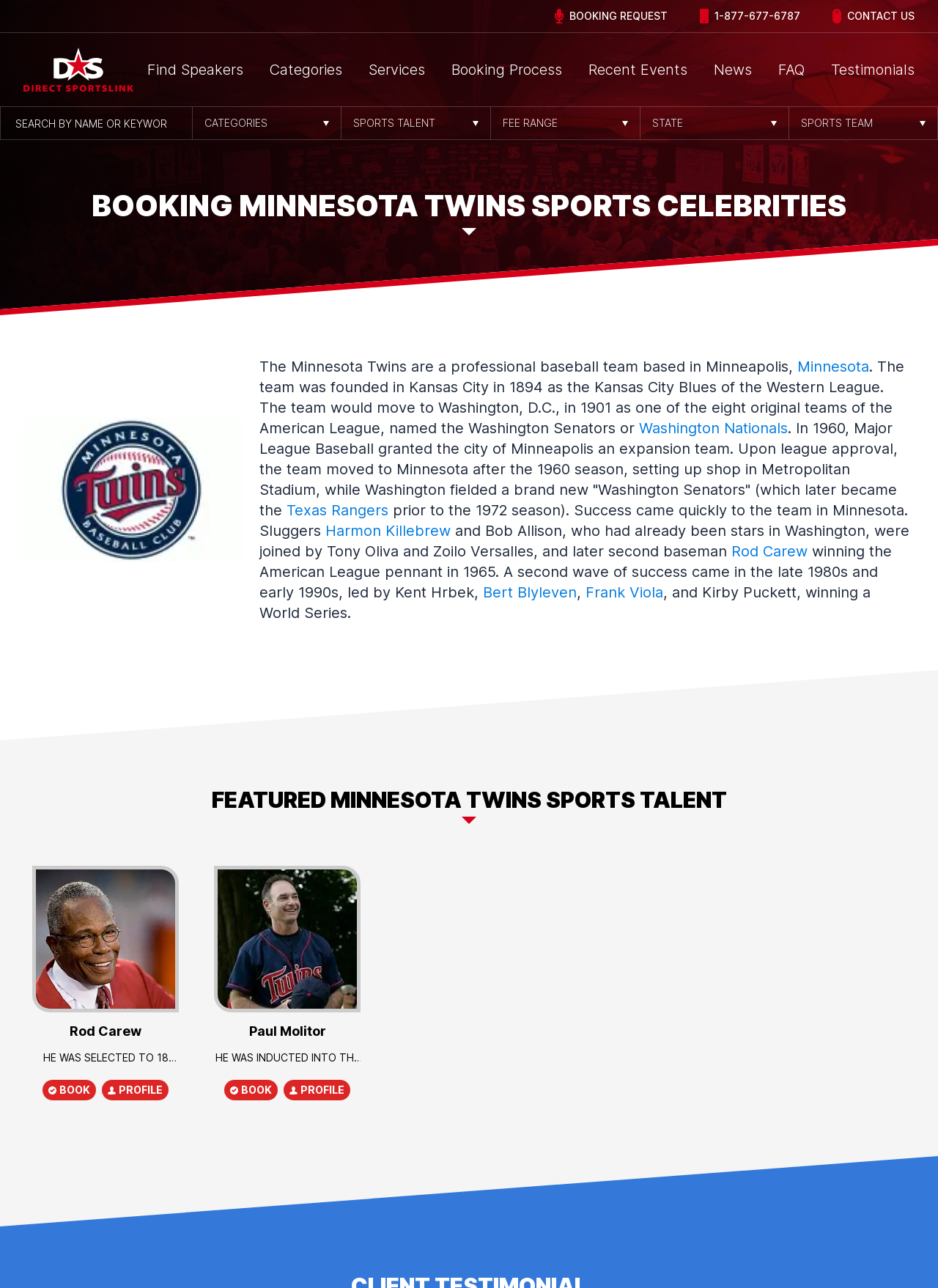How many links are there in the main navigation menu?
Give a one-word or short phrase answer based on the image.

9